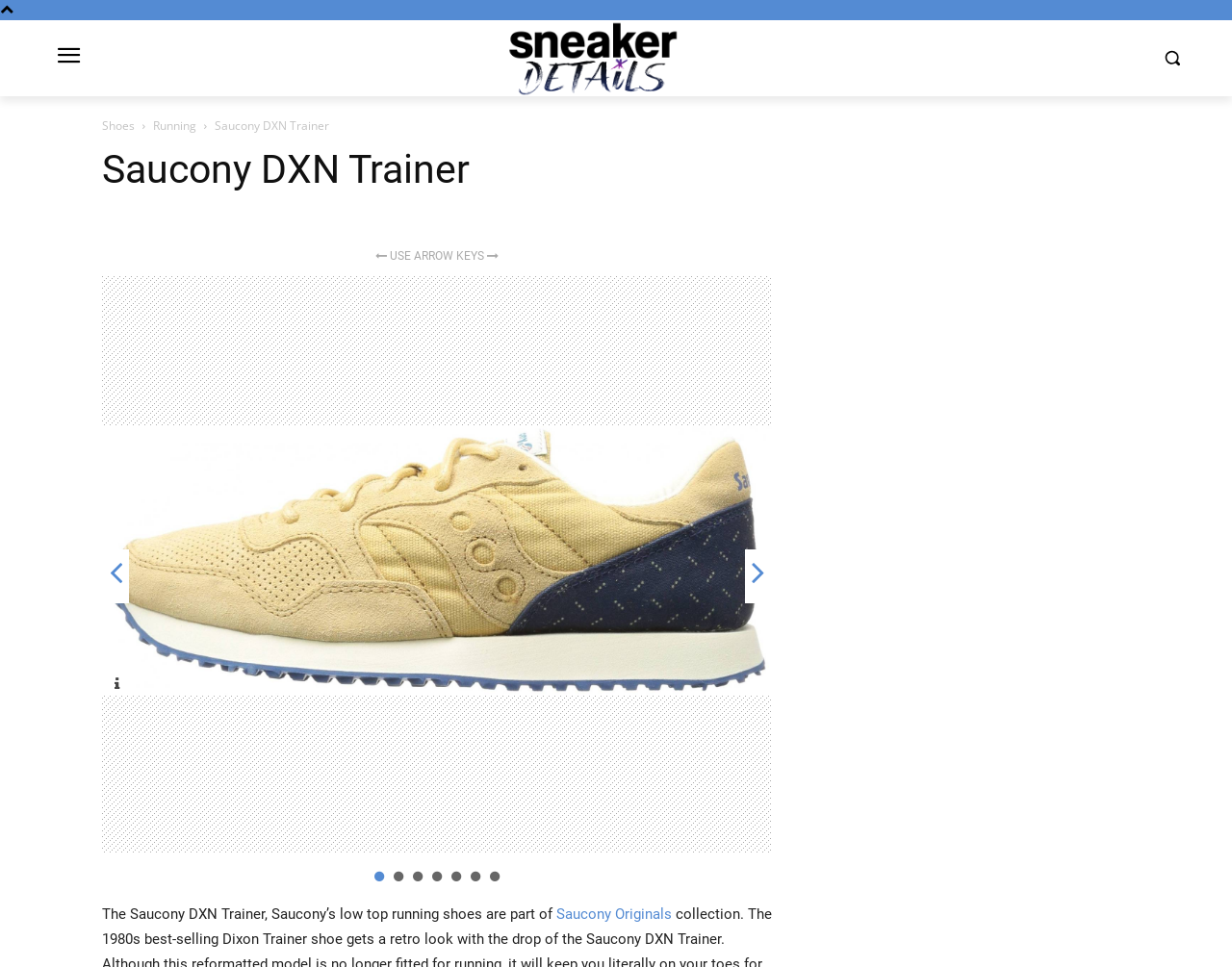What type of shoes are being reviewed?
Look at the image and provide a detailed response to the question.

I inferred the answer by noticing the link 'Running' in the top navigation bar, which suggests that the shoes being reviewed are related to running. Additionally, the text 'Saucony’s low top running shoes' in the main content area further supports this conclusion.